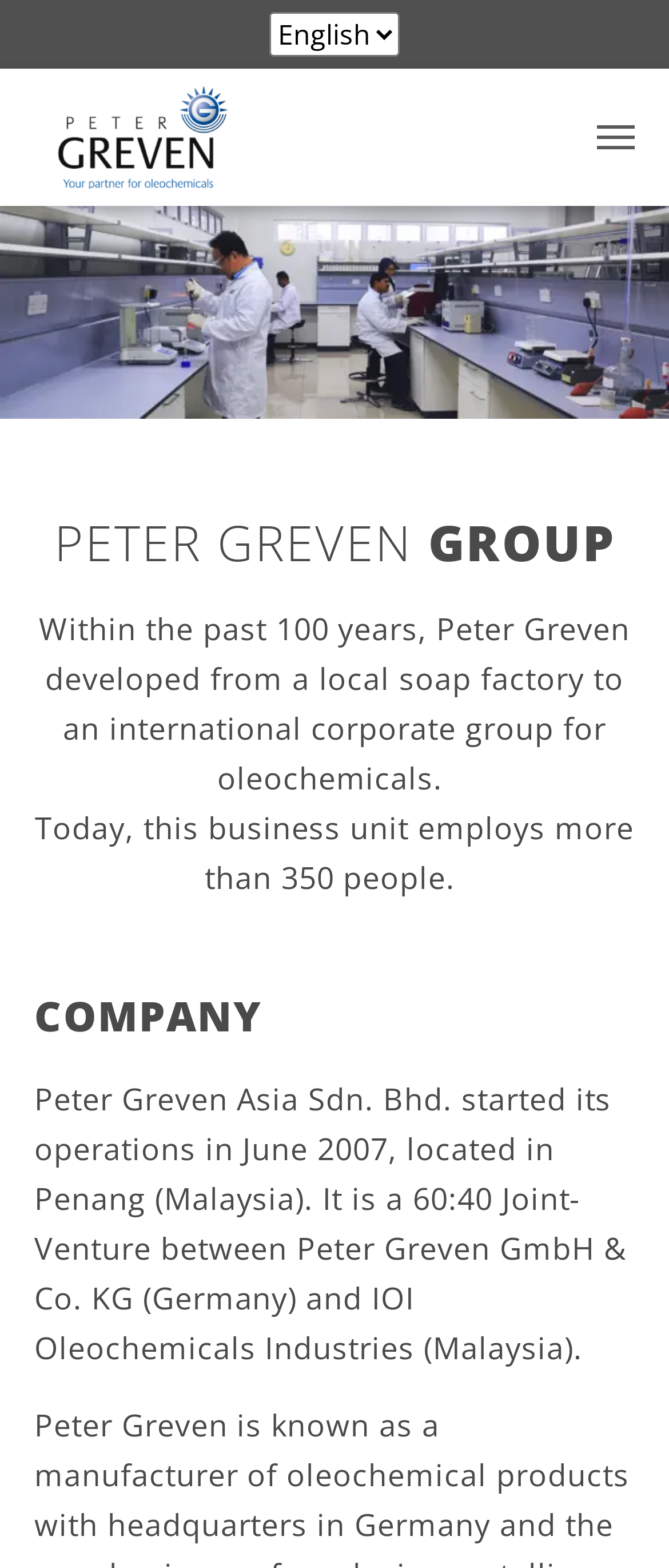What is the purpose of the button 'Navigation umschalten'?
Please use the image to provide an in-depth answer to the question.

The purpose of the button 'Navigation umschalten' can be inferred from its description 'controls: mainnavigation' which indicates that it is used to control the main navigation of the webpage.